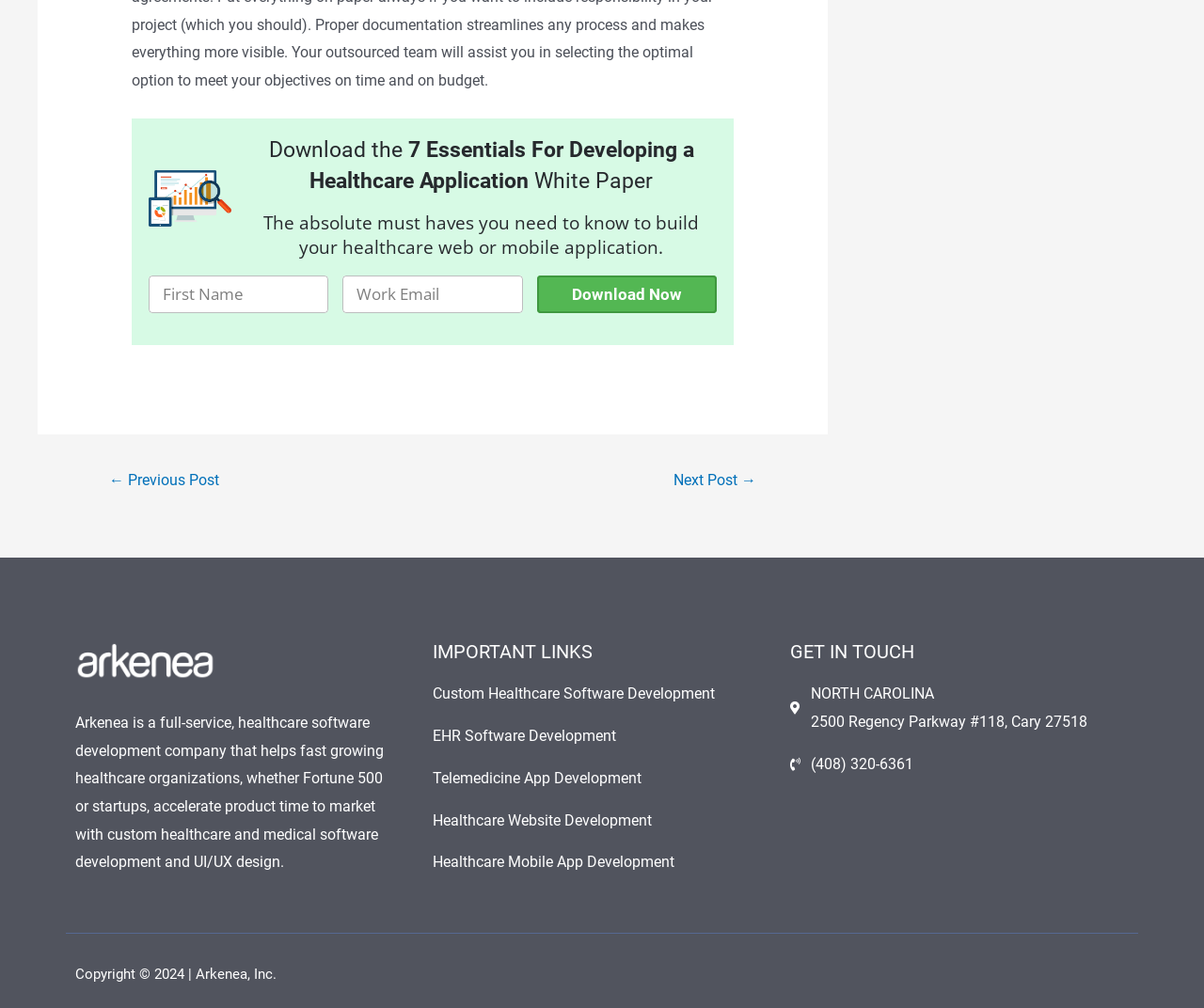Please mark the bounding box coordinates of the area that should be clicked to carry out the instruction: "enter first name".

[0.123, 0.273, 0.273, 0.311]